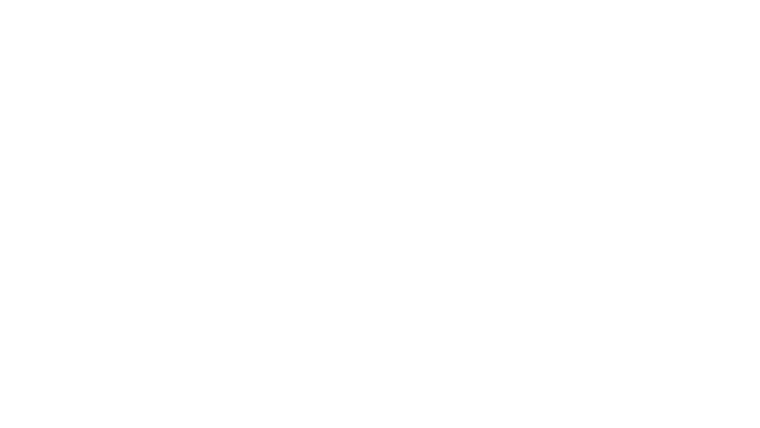What is the Xiaoqiang robot model designed for?
Answer the question with a detailed explanation, including all necessary information.

The caption states that the Xiaoqiang robot model represents a sophisticated robotic platform designed for various applications, indicating that it is a versatile robot model capable of performing multiple tasks.